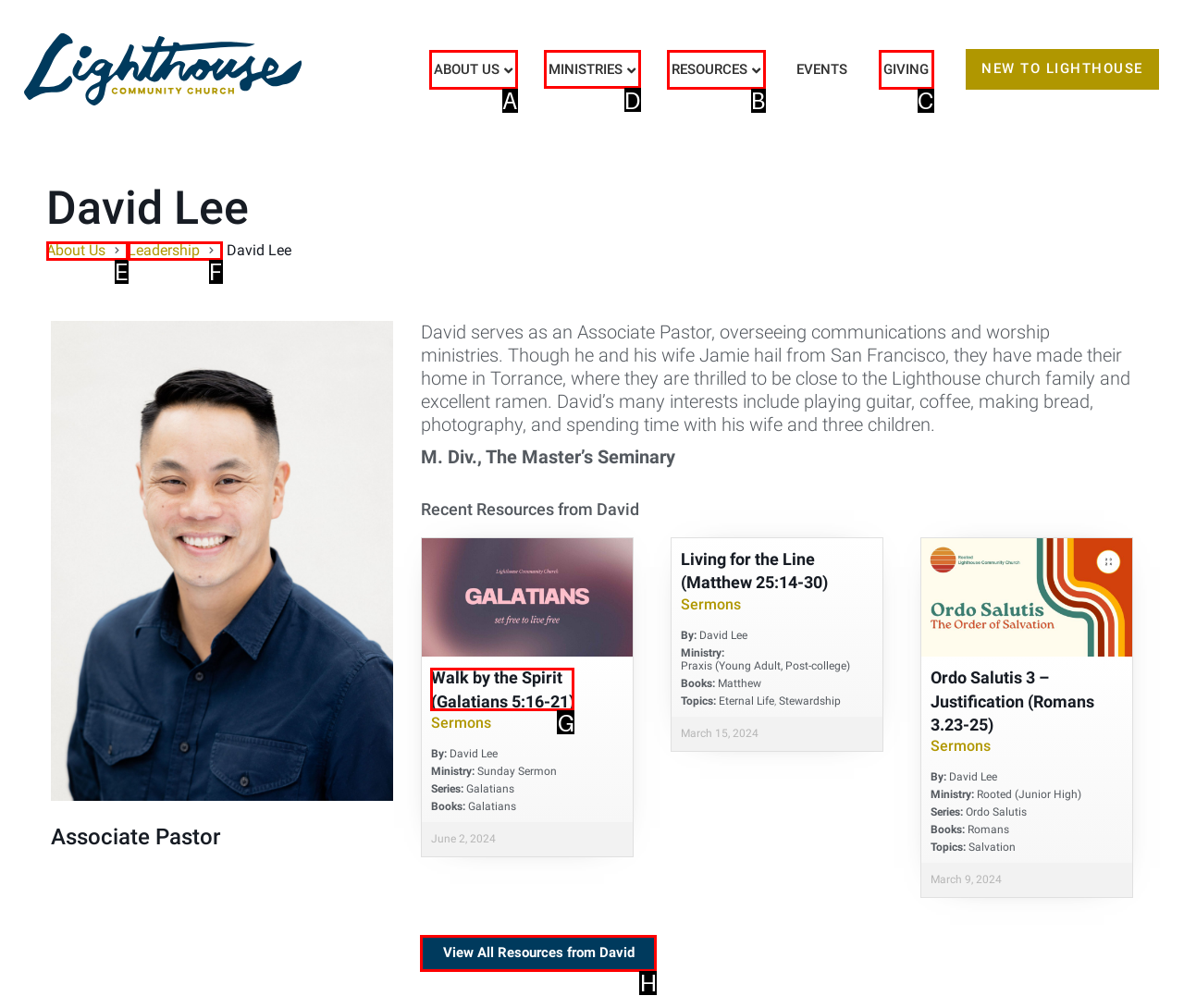Find the HTML element to click in order to complete this task: Explore Ministries
Answer with the letter of the correct option.

D